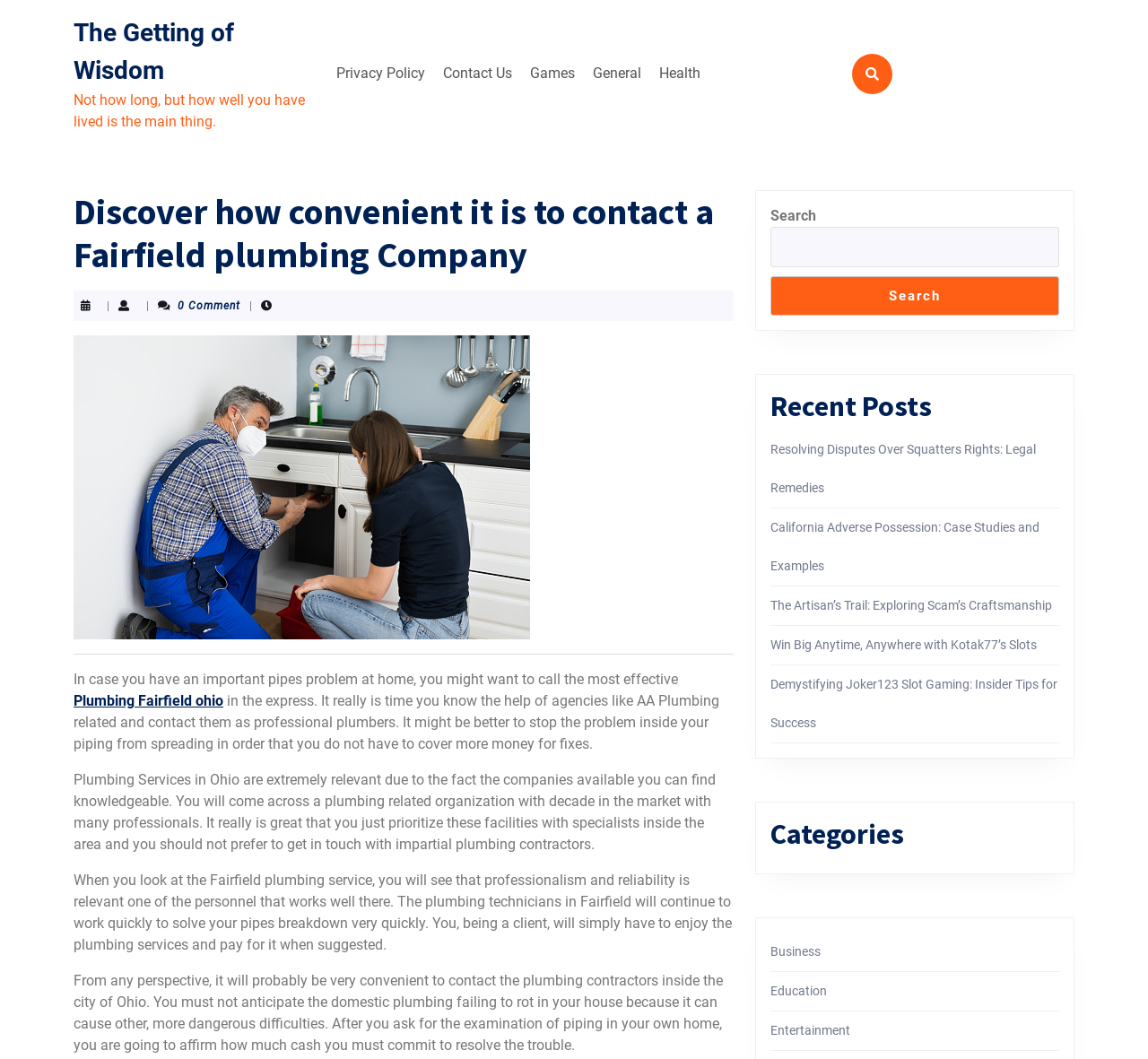What is the tone of the webpage? Observe the screenshot and provide a one-word or short phrase answer.

Informative